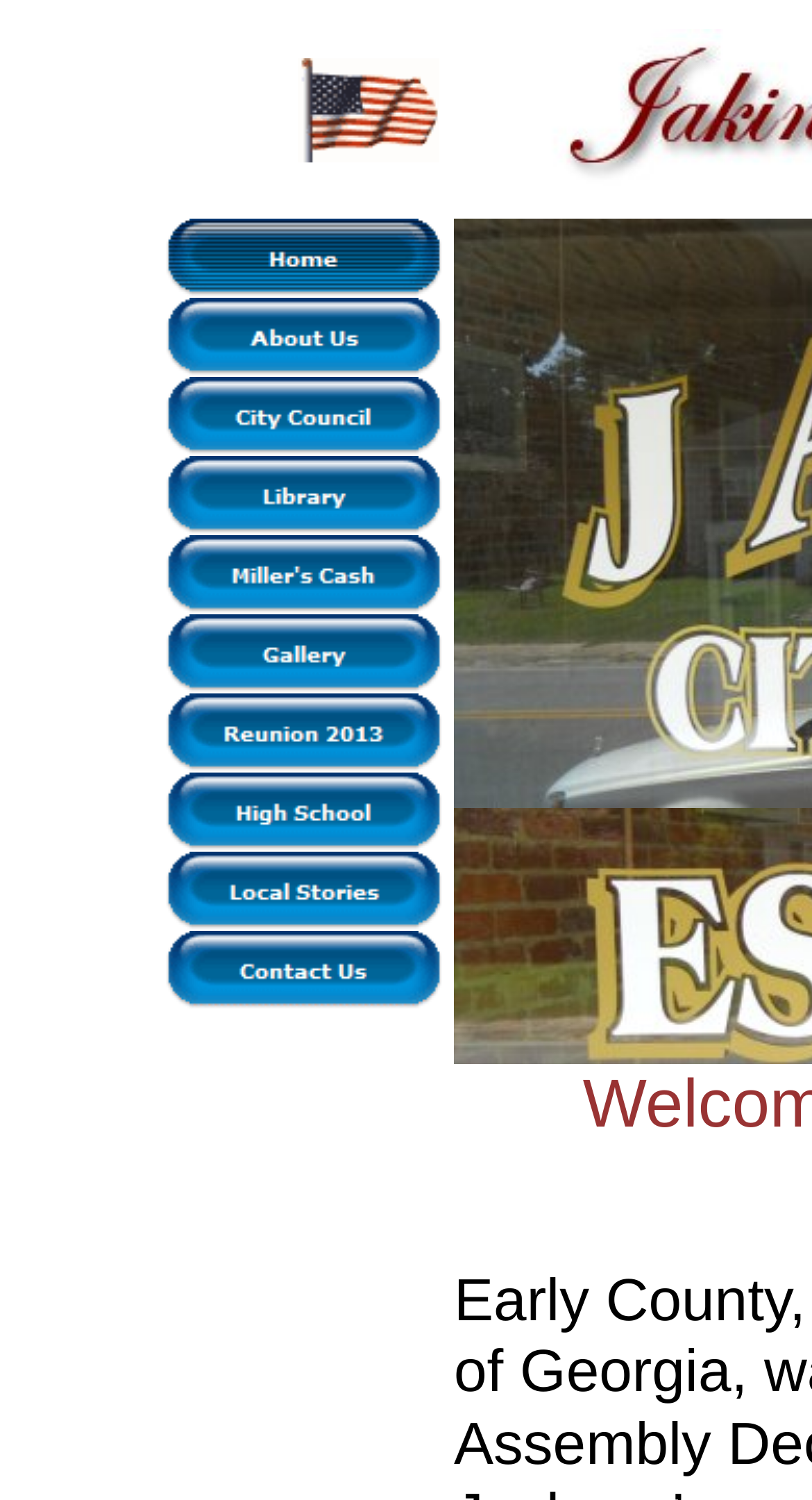Locate the bounding box coordinates of the clickable element to fulfill the following instruction: "Explore the 'usage-tips' tag". Provide the coordinates as four float numbers between 0 and 1 in the format [left, top, right, bottom].

None